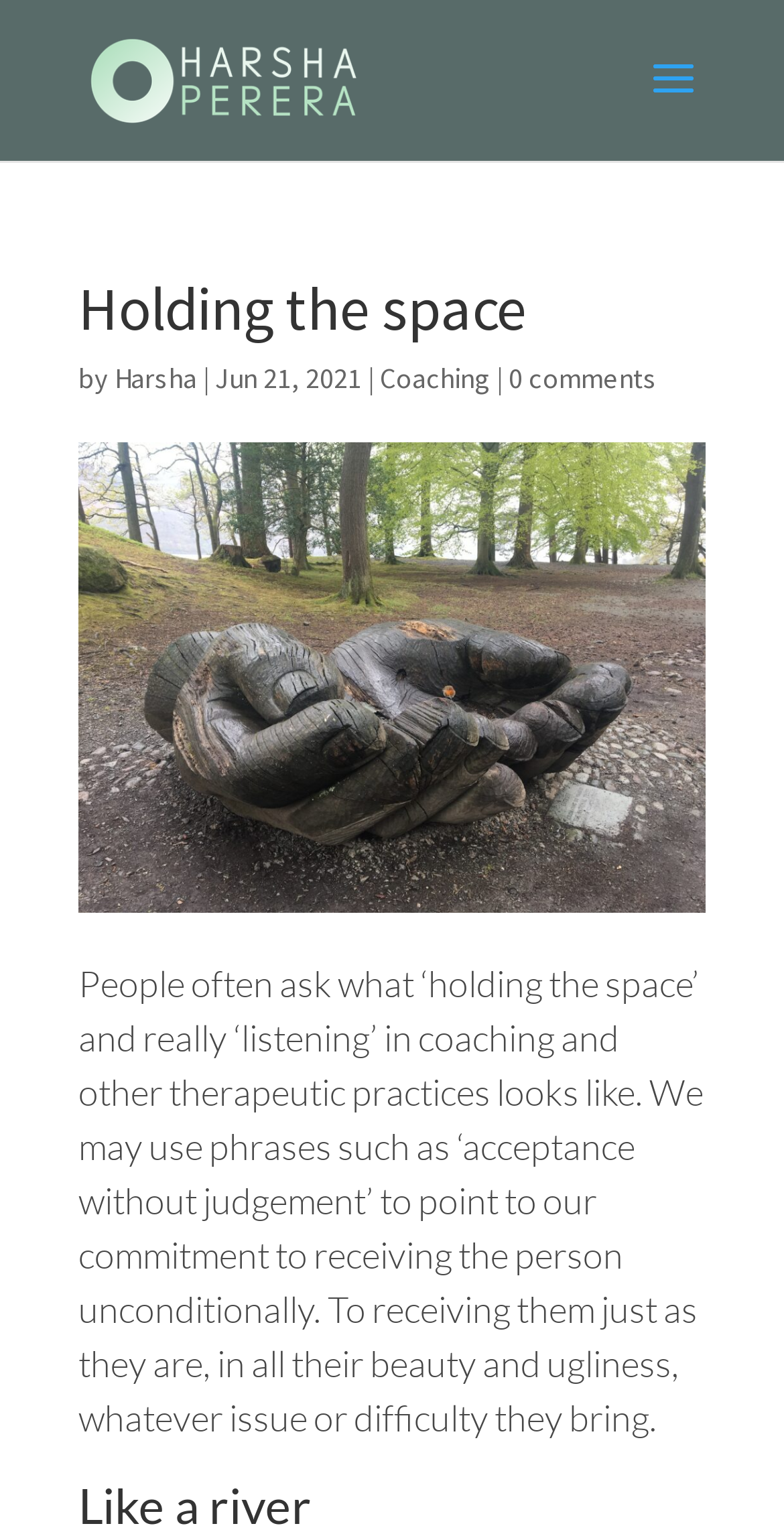What is the name of the author of this article?
Please provide a detailed and comprehensive answer to the question.

The author's name can be found in the section below the main heading 'Holding the space', where it says 'by Harsha | Jun 21, 2021'.